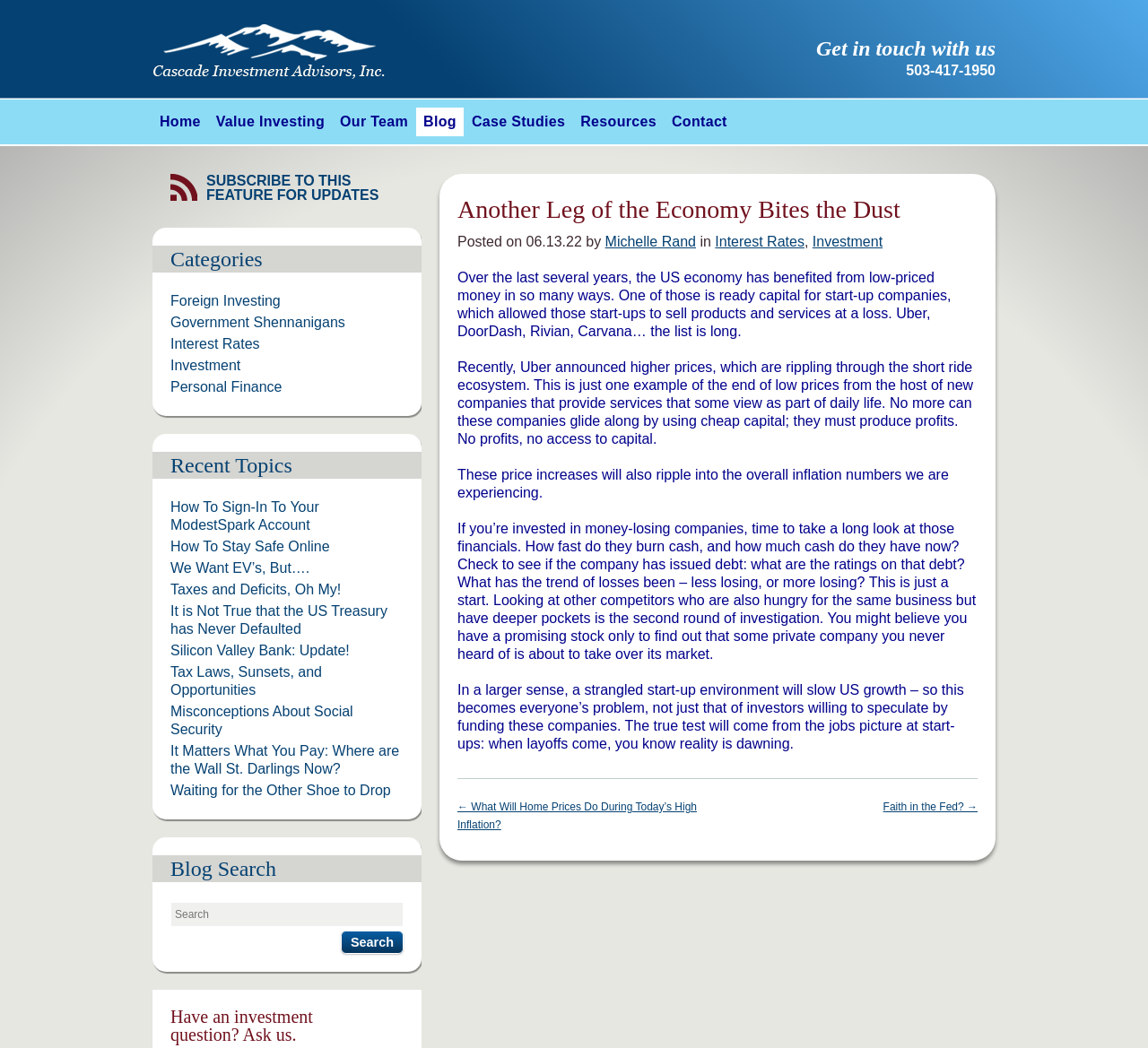Please identify the coordinates of the bounding box that should be clicked to fulfill this instruction: "Search for a topic".

[0.148, 0.859, 0.352, 0.888]